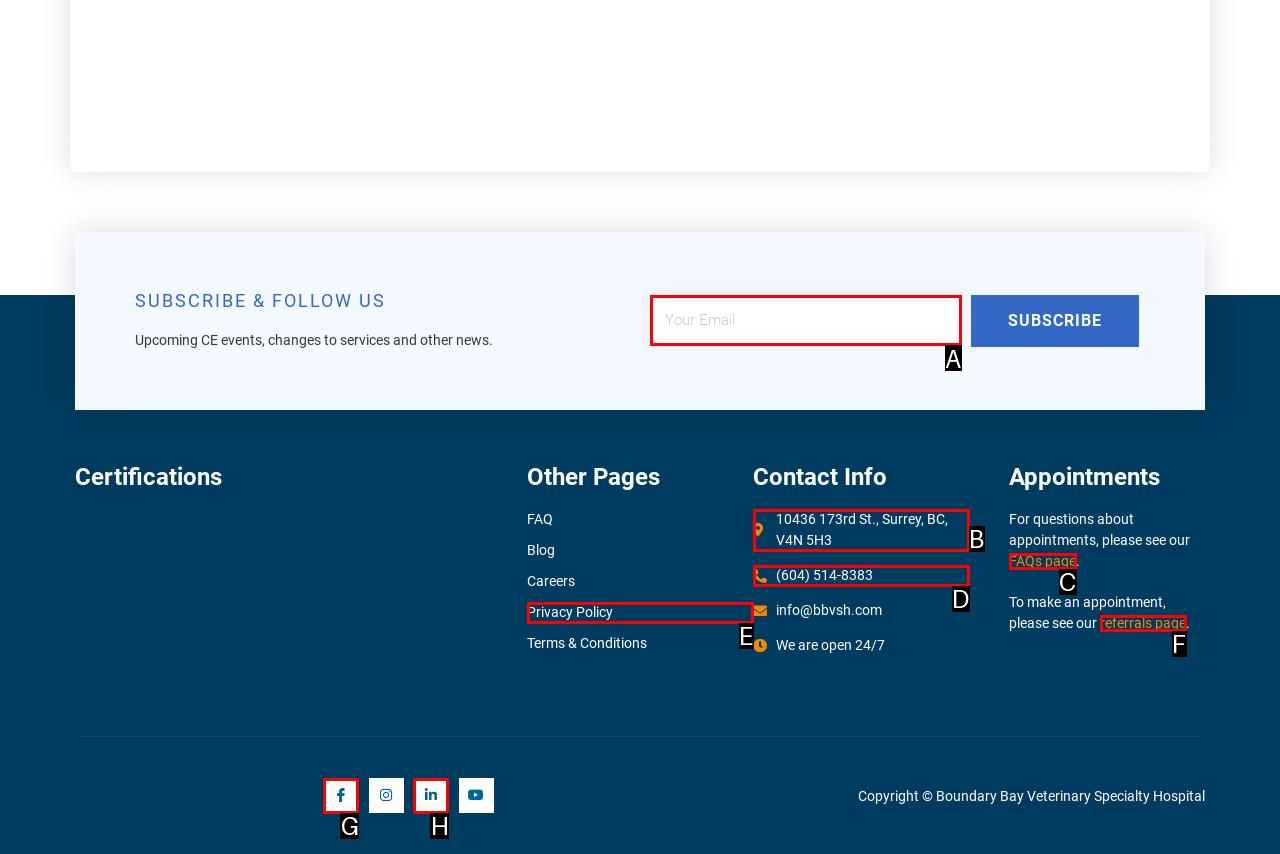Identify the letter of the UI element you should interact with to perform the task: Subscribe to the newsletter
Reply with the appropriate letter of the option.

A